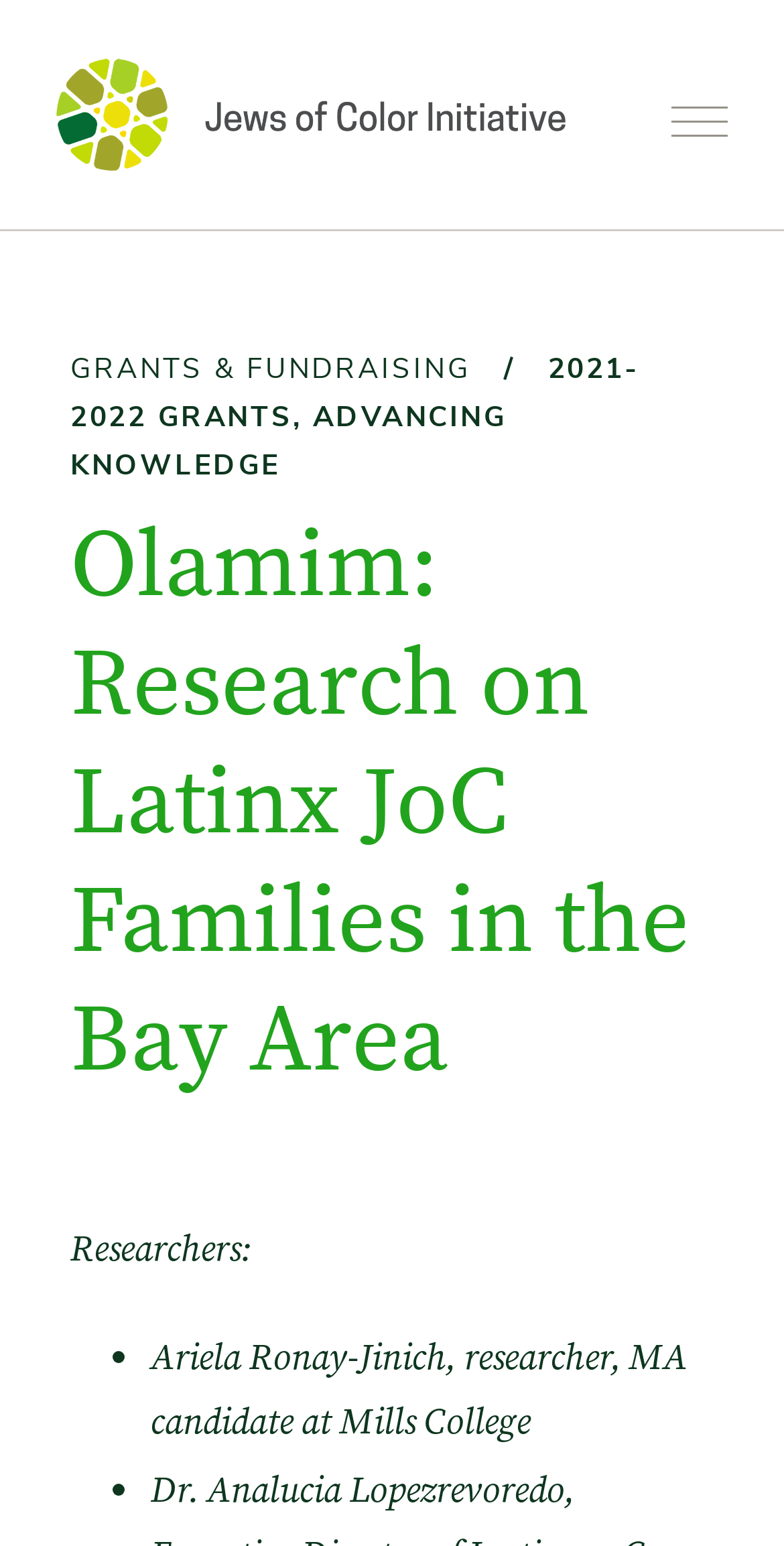What is the name of the initiative?
Refer to the image and provide a one-word or short phrase answer.

Jews of Color Initiative